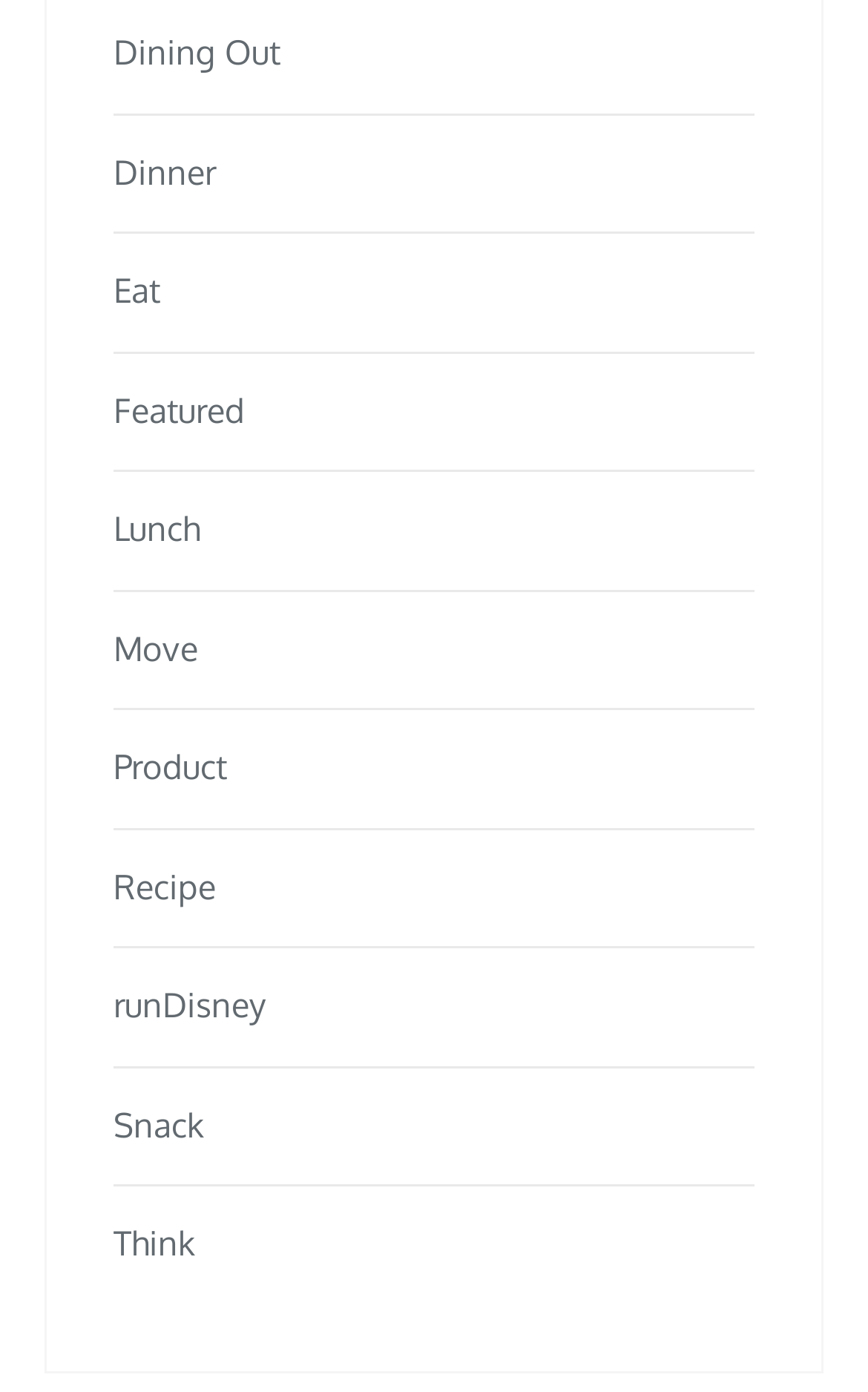How many links are there on the webpage?
Answer the question using a single word or phrase, according to the image.

9